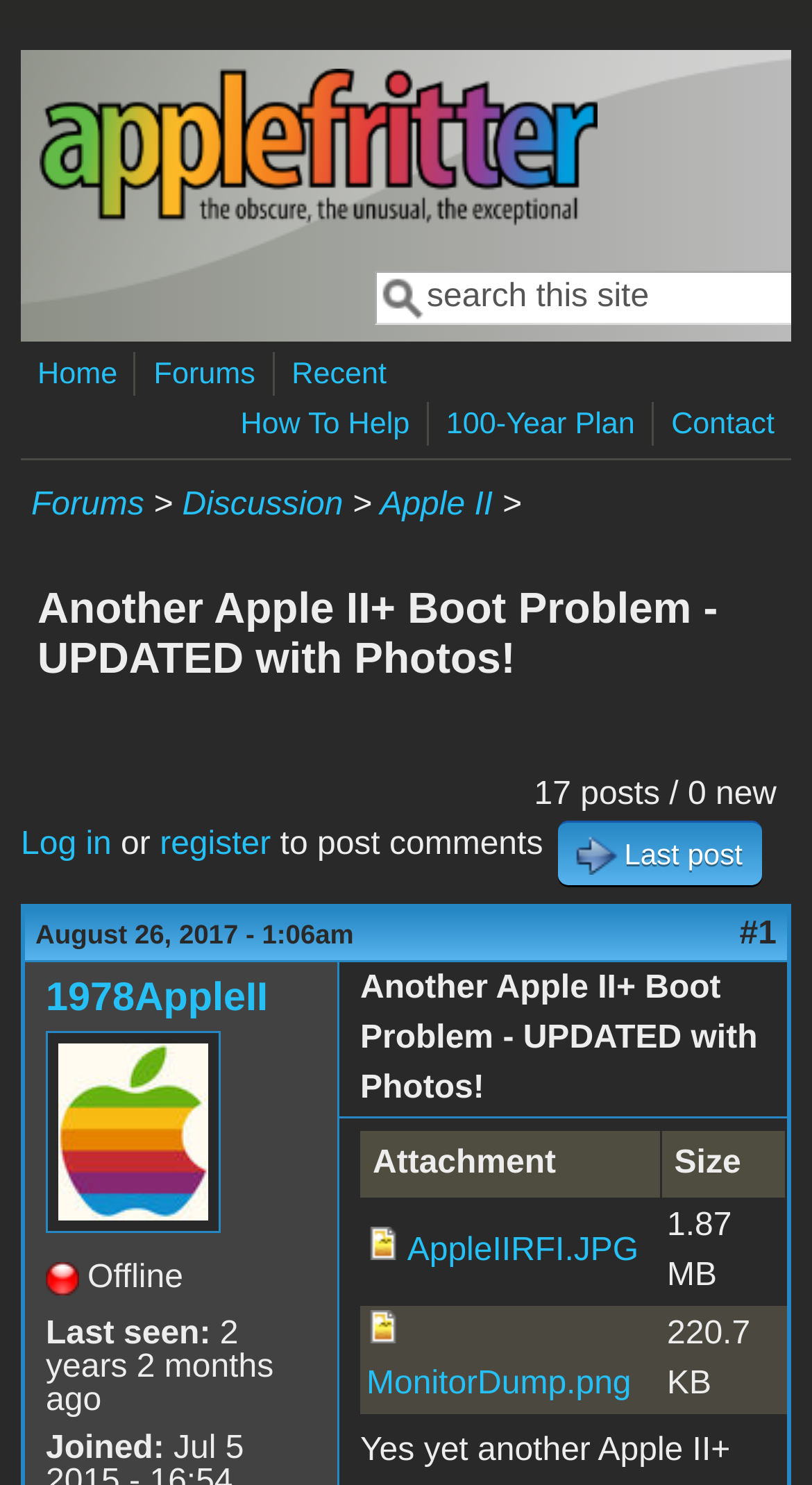What is the topic of the discussion?
Please give a well-detailed answer to the question.

The topic of the discussion can be determined by looking at the heading 'Another Apple II+ Boot Problem - UPDATED with Photos!' which is the main topic of the webpage.